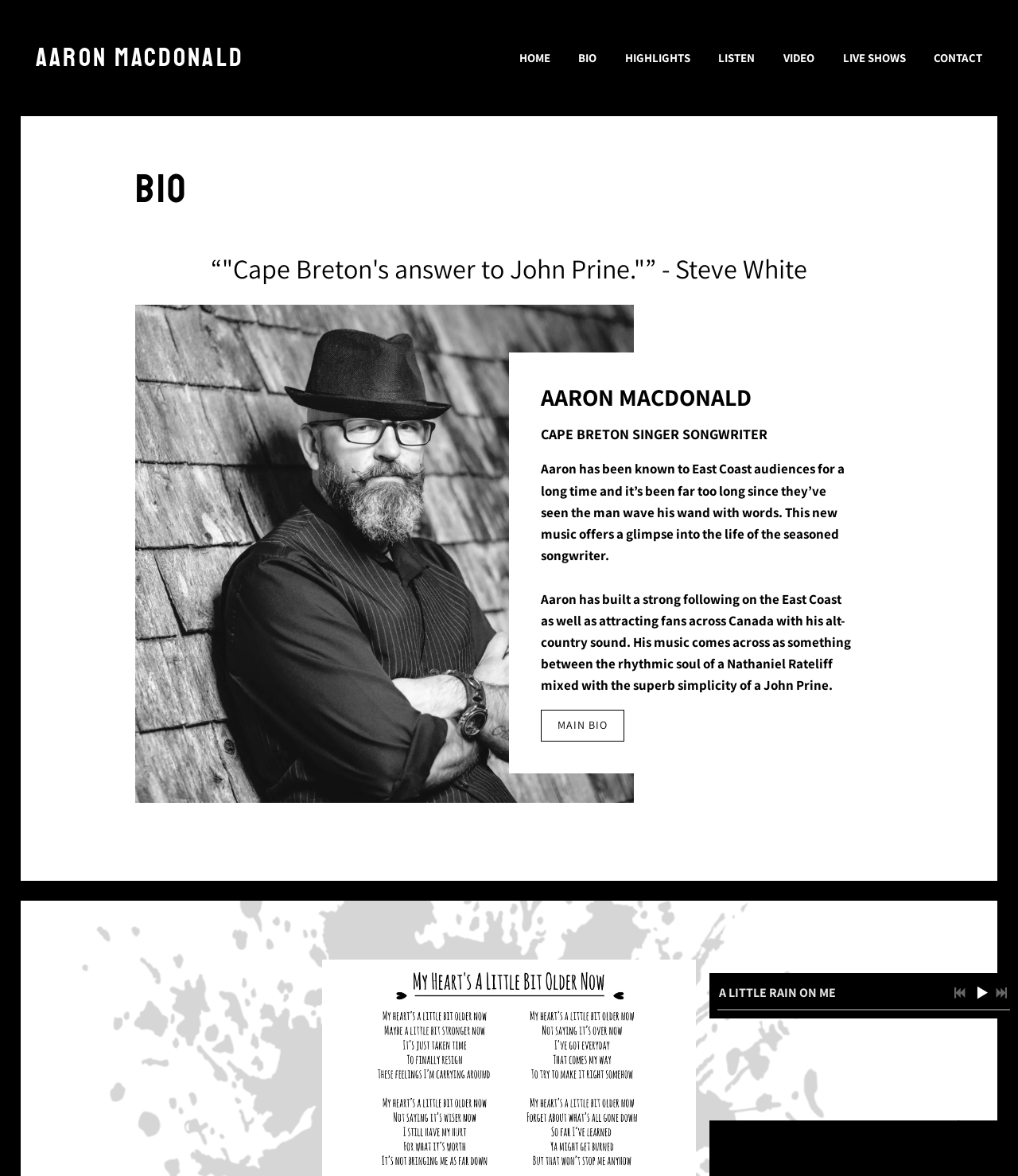Indicate the bounding box coordinates of the clickable region to achieve the following instruction: "View the VIDEO page."

[0.77, 0.042, 0.8, 0.056]